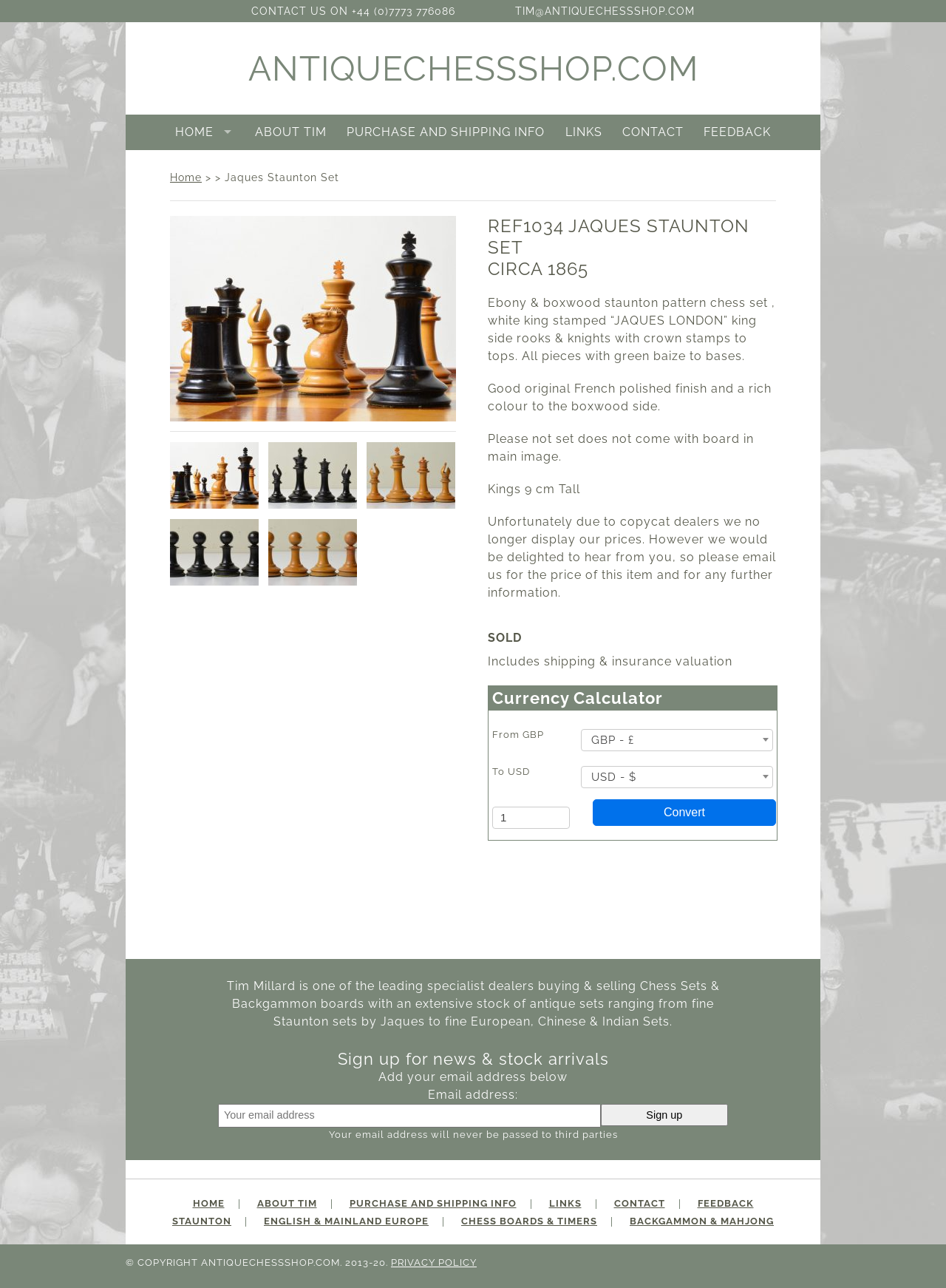Give a one-word or short phrase answer to this question: 
What is the height of the king?

9 cm